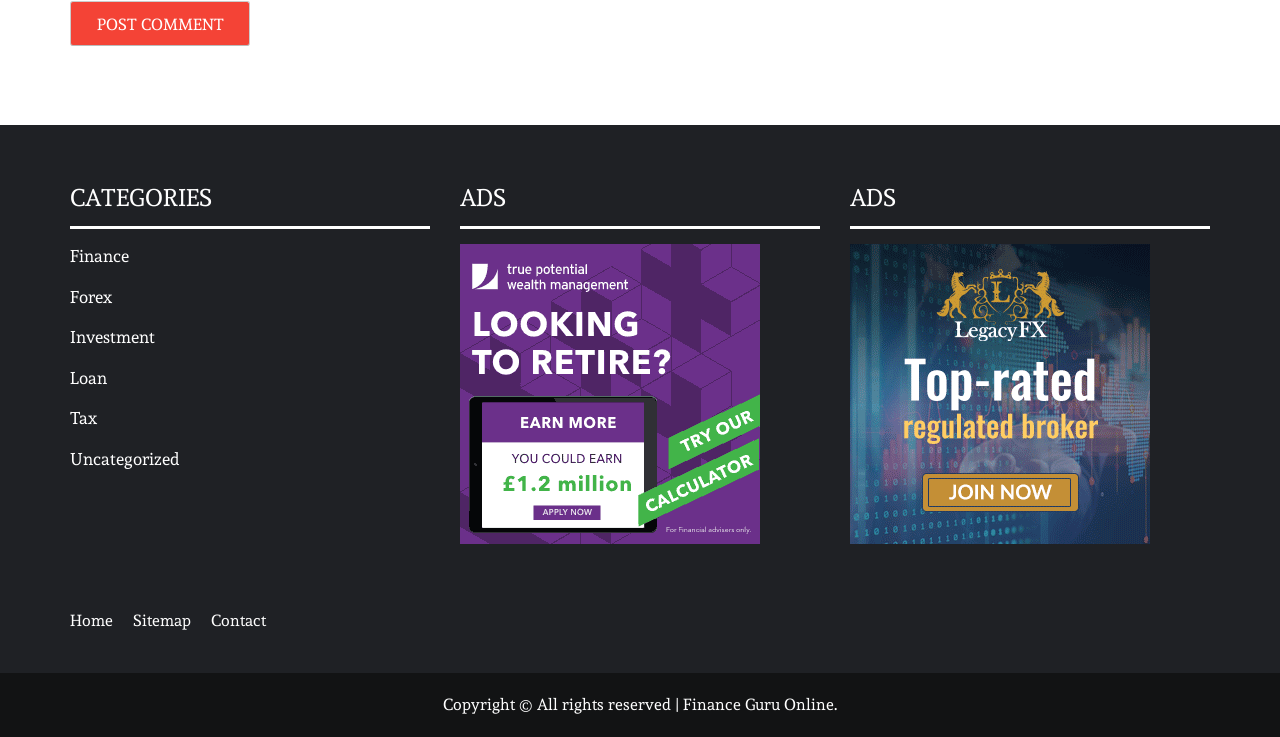Identify the bounding box coordinates of the part that should be clicked to carry out this instruction: "Click the 'Post Comment' button".

[0.055, 0.001, 0.195, 0.062]